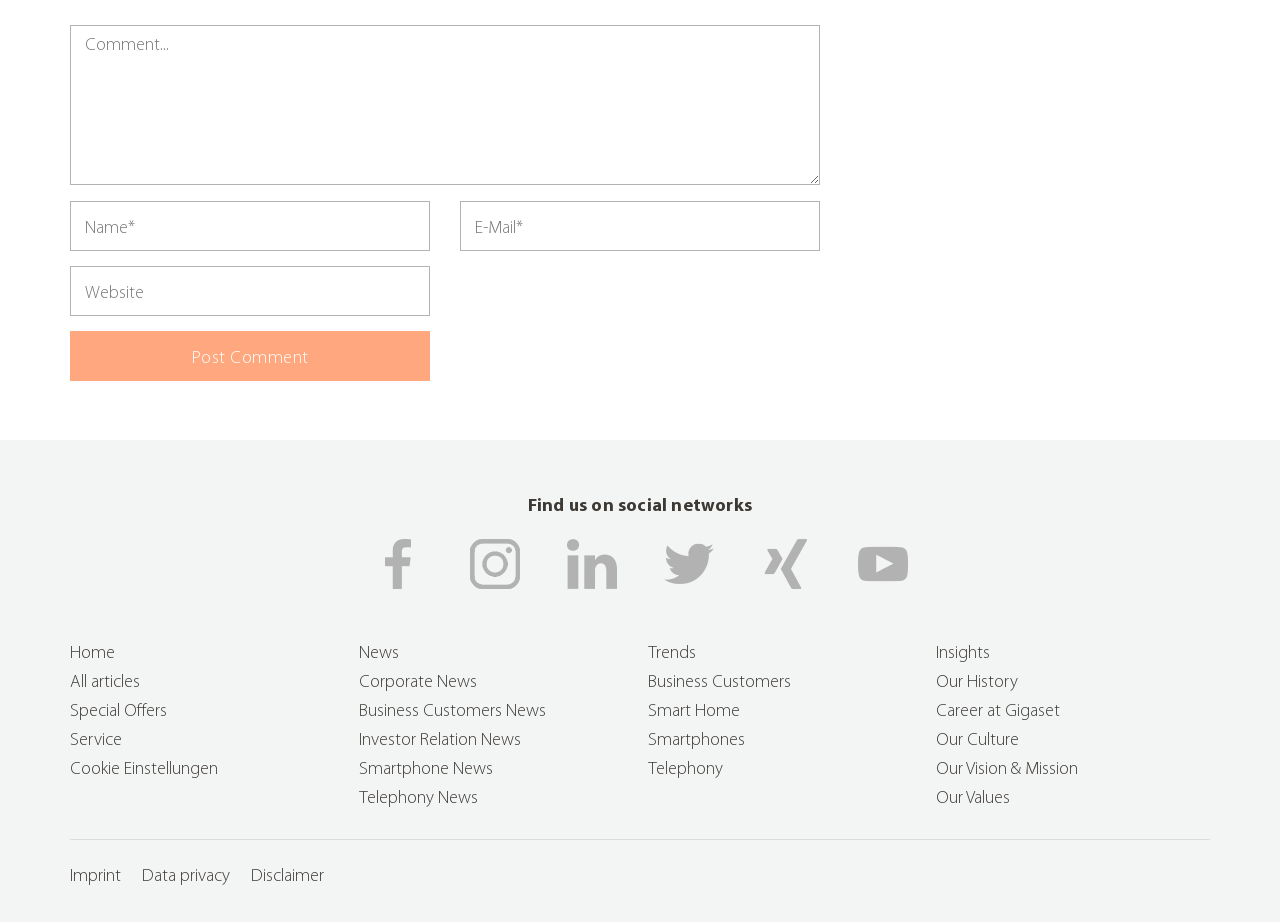What is the last link in the footer section?
Give a thorough and detailed response to the question.

The last link in the footer section of the webpage is 'Disclaimer', which is likely to provide information about the website's terms and conditions.